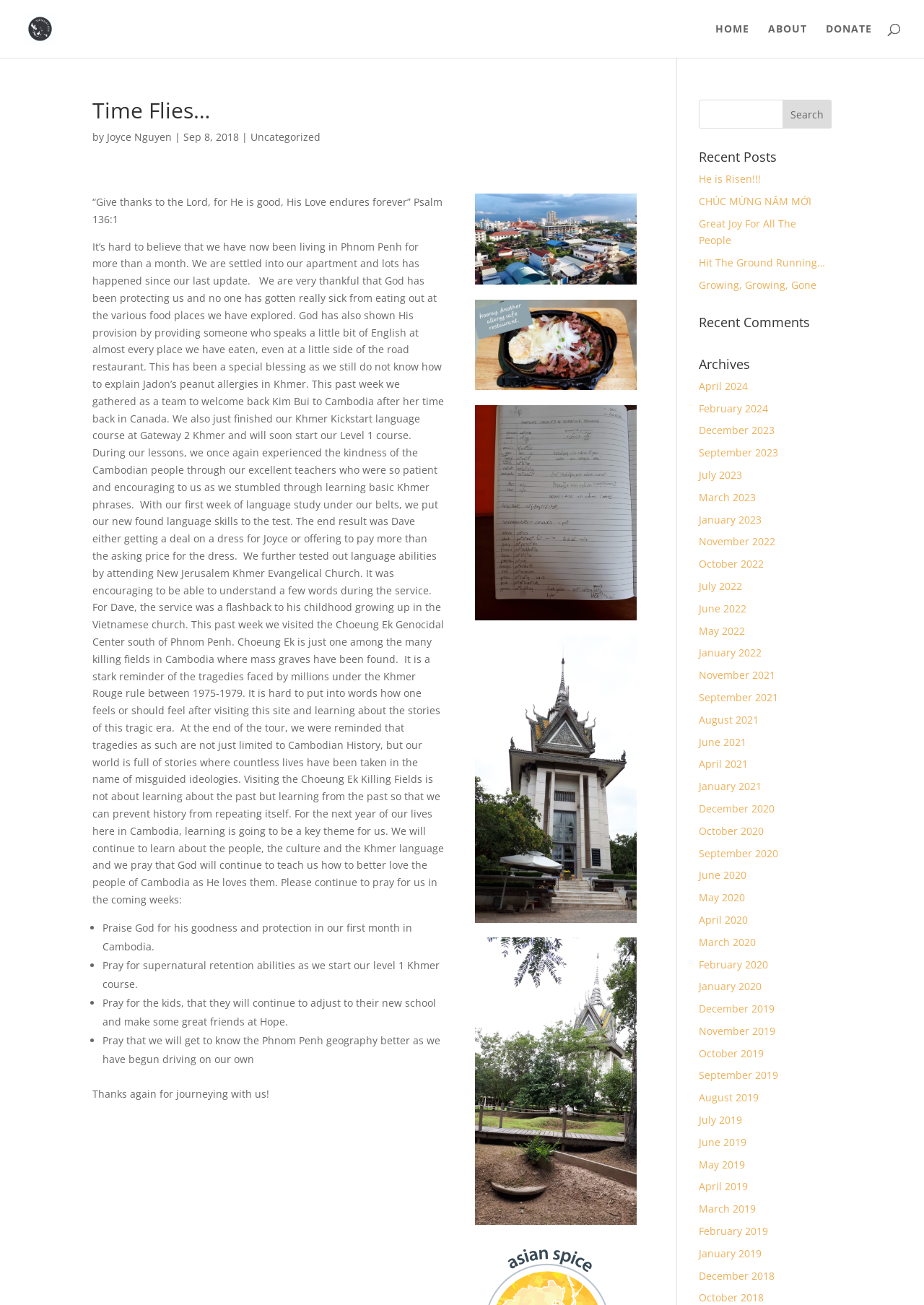Locate the bounding box coordinates of the clickable region to complete the following instruction: "Read the recent post 'He is Risen!!!'."

[0.756, 0.132, 0.824, 0.142]